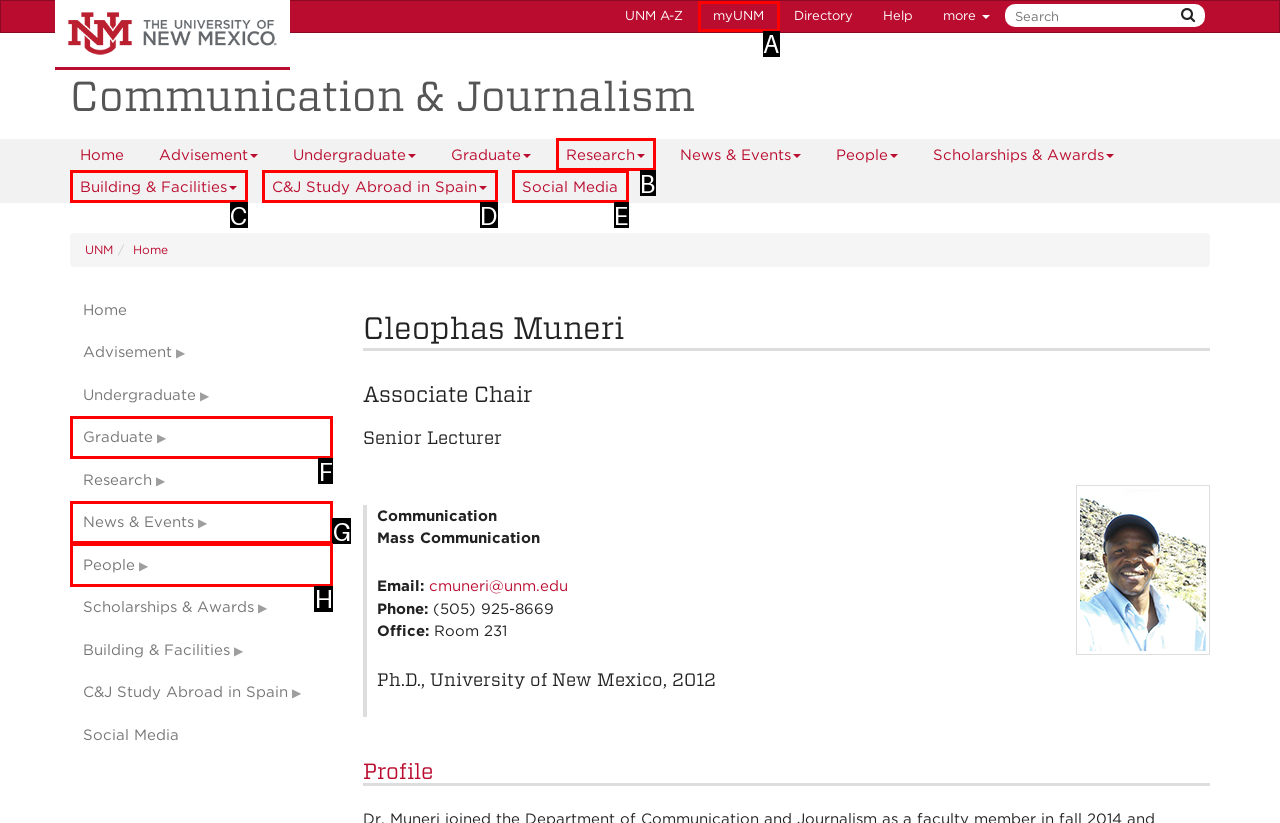Given the element description: Social Media
Pick the letter of the correct option from the list.

E